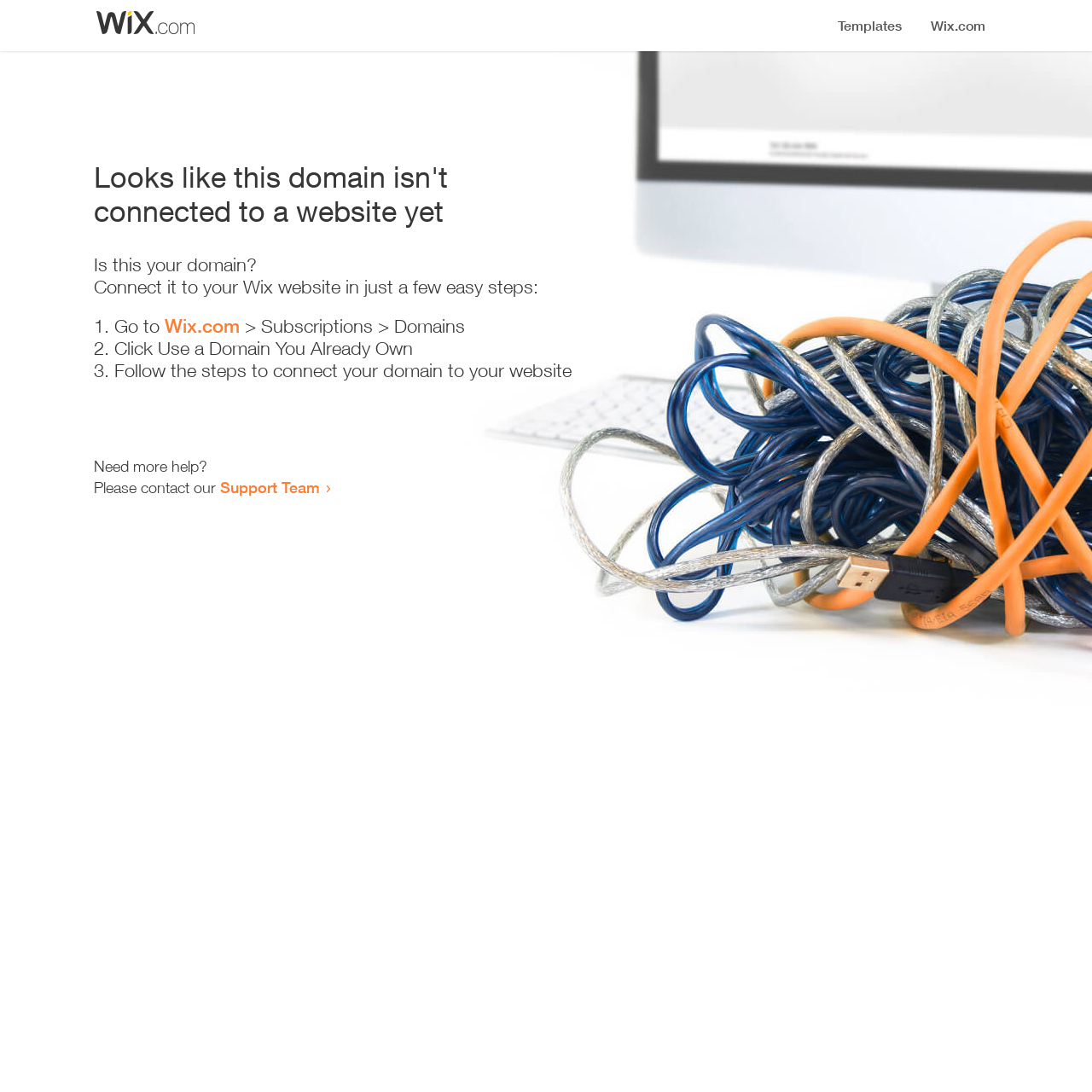Using the provided description Wix.com, find the bounding box coordinates for the UI element. Provide the coordinates in (top-left x, top-left y, bottom-right x, bottom-right y) format, ensuring all values are between 0 and 1.

[0.151, 0.288, 0.22, 0.309]